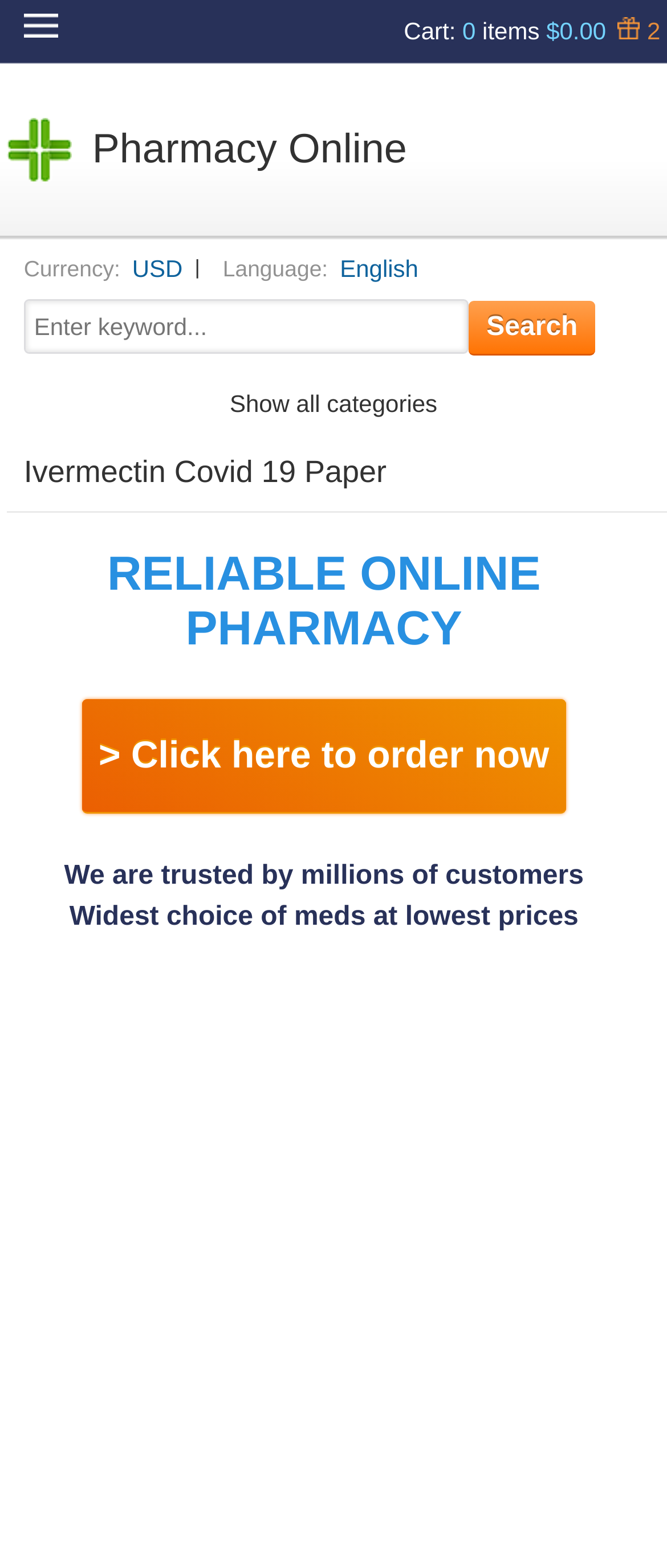What is the purpose of the textbox?
Refer to the image and give a detailed response to the question.

I found the purpose of the textbox by looking at the middle of the webpage, where it says 'Enter keyword...' next to the textbox, indicating that the purpose of the textbox is to enter keywords for searching.